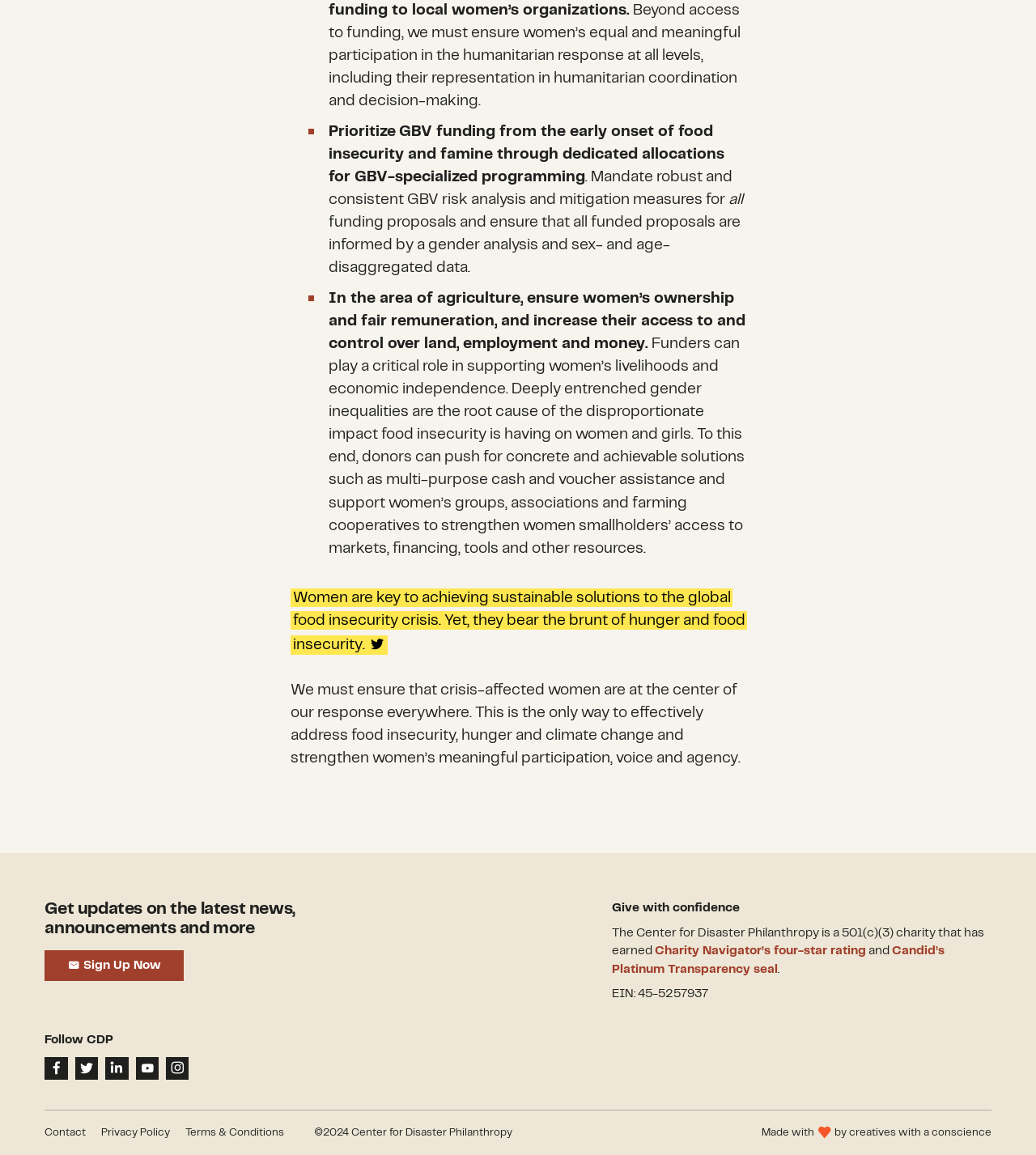Identify the bounding box coordinates of the clickable region necessary to fulfill the following instruction: "Learn more about Charity Navigator’s four-star rating". The bounding box coordinates should be four float numbers between 0 and 1, i.e., [left, top, right, bottom].

[0.632, 0.819, 0.836, 0.828]